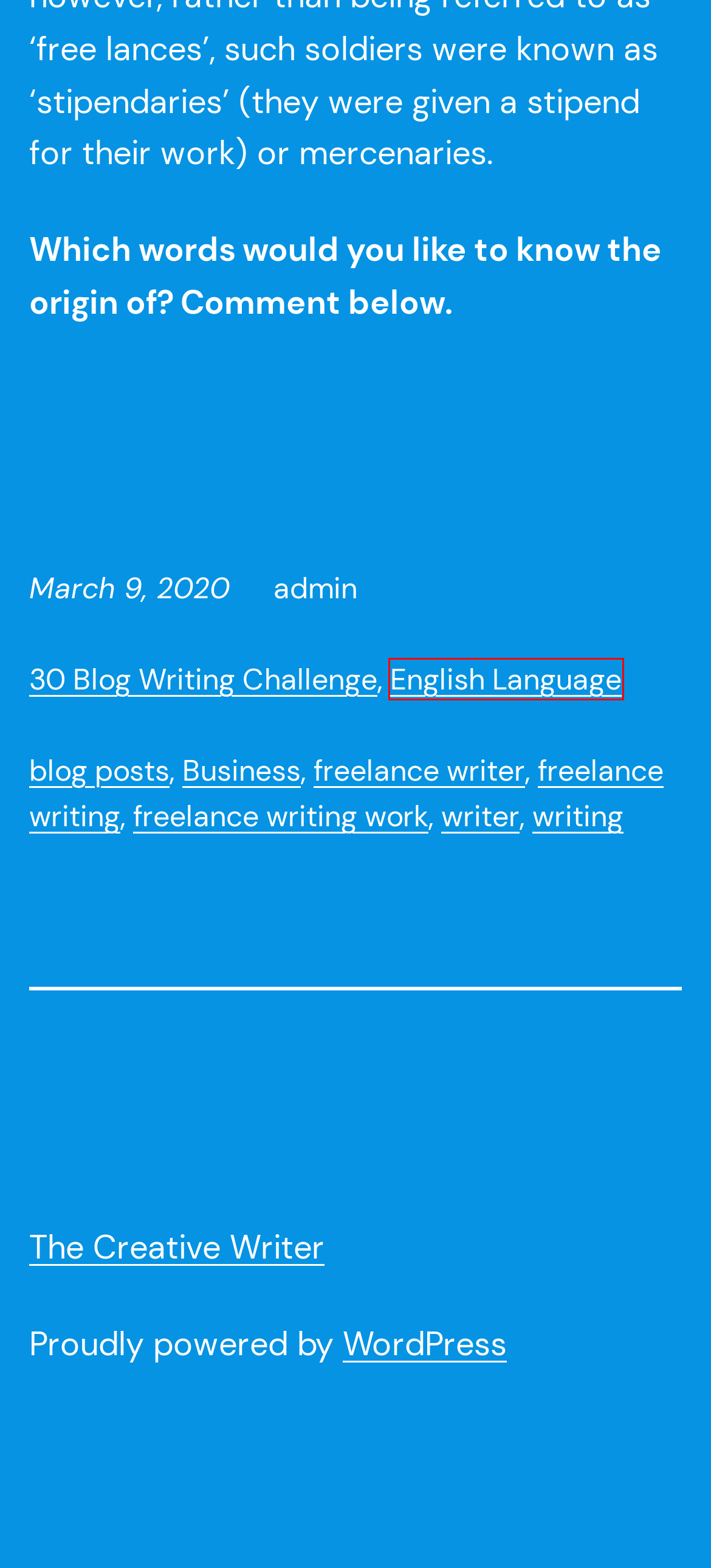You are provided with a screenshot of a webpage highlighting a UI element with a red bounding box. Choose the most suitable webpage description that matches the new page after clicking the element in the bounding box. Here are the candidates:
A. AddToAny - Share
B. freelance writer Archives - The Creative Writer
C. freelance writing work Archives - The Creative Writer
D. English Language Archives - The Creative Writer
E. writing Archives - The Creative Writer
F. 30 Blog Writing Challenge Archives - The Creative Writer
G. Business Archives - The Creative Writer
H. writer Archives - The Creative Writer

D